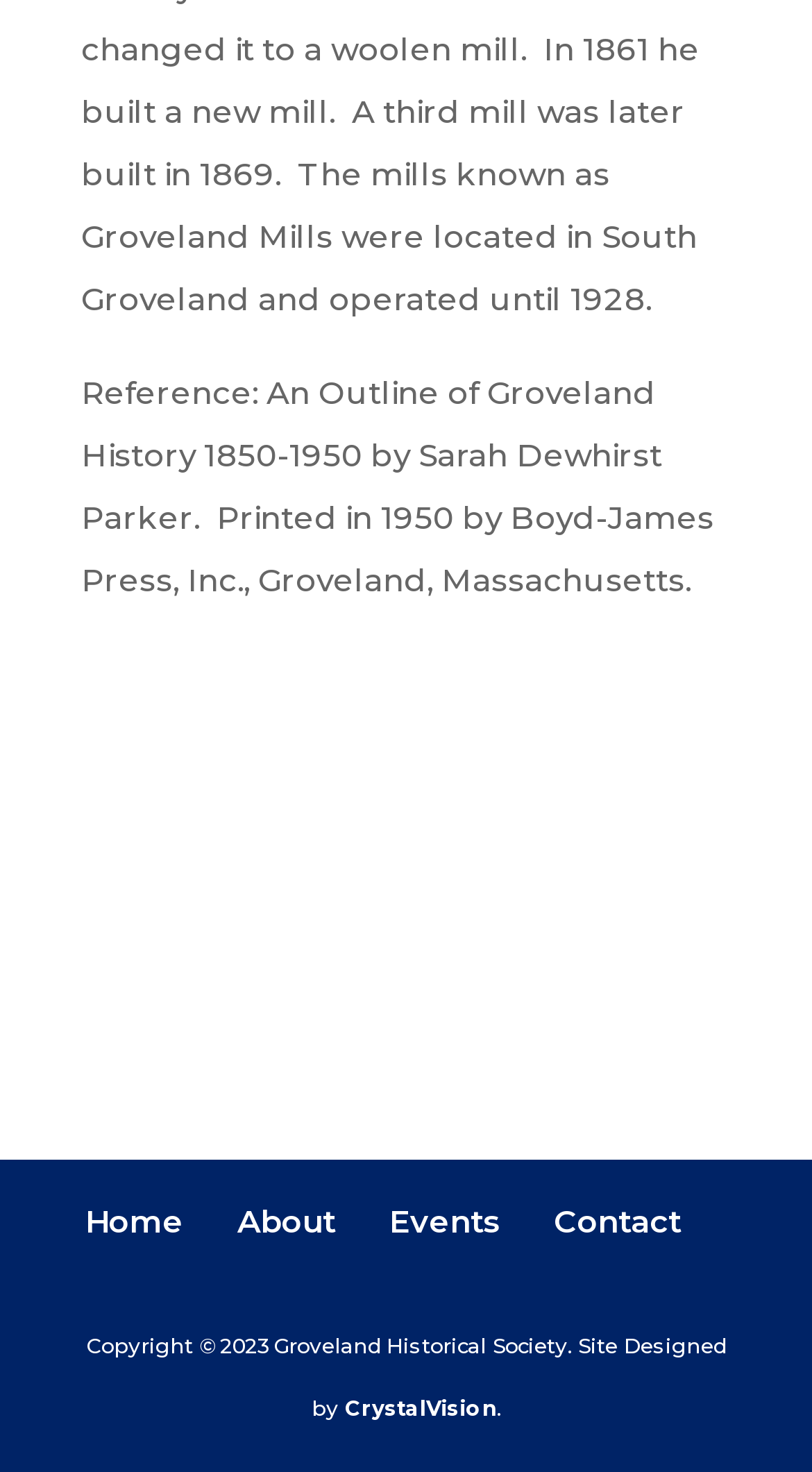Answer the following inquiry with a single word or phrase:
What is the name of the company that designed the website?

CrystalVision